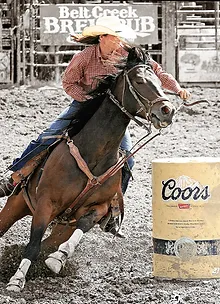What is the name of the pub in the background?
Please answer the question as detailed as possible.

The background of the image features a sign that reads 'Belt Creek Brew Pub', which suggests that the rodeo event is being held in a local community that is involved in the sport, and the pub is likely a sponsor or supporter of the event.